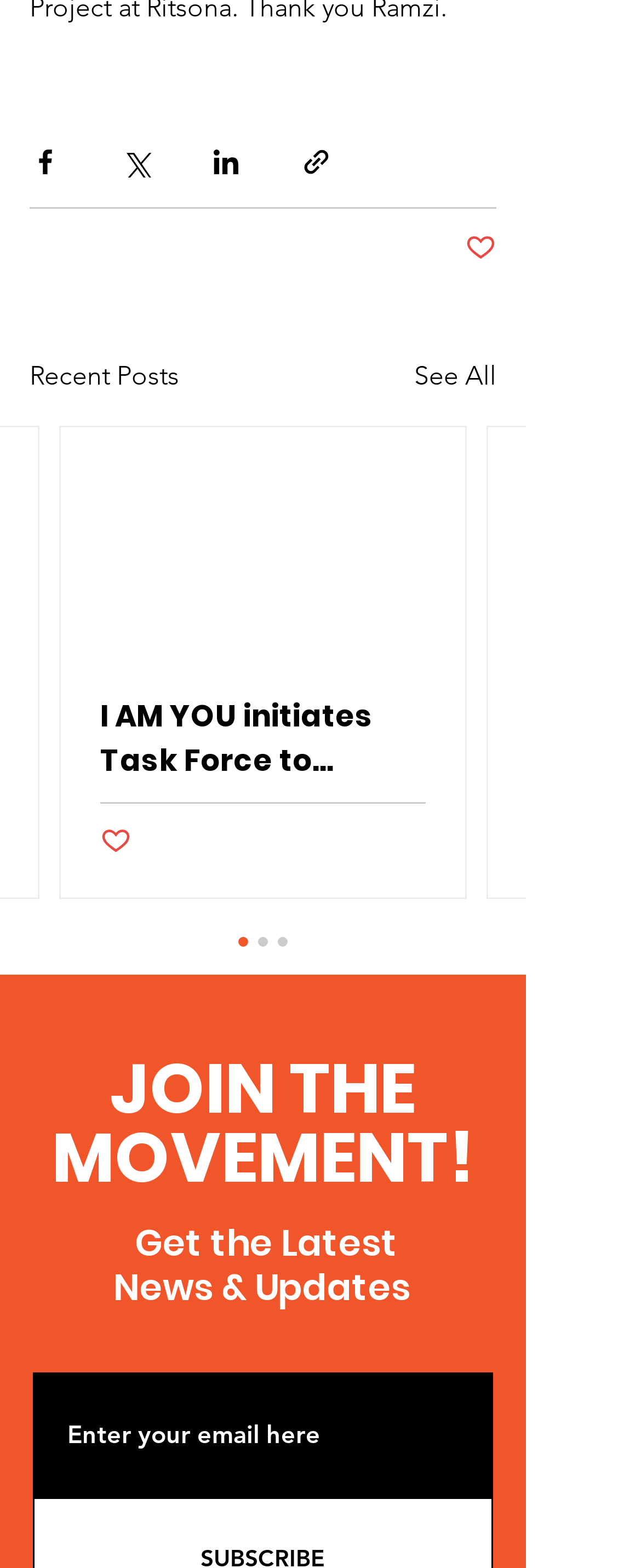Please give a short response to the question using one word or a phrase:
How many social media sharing buttons are there?

4